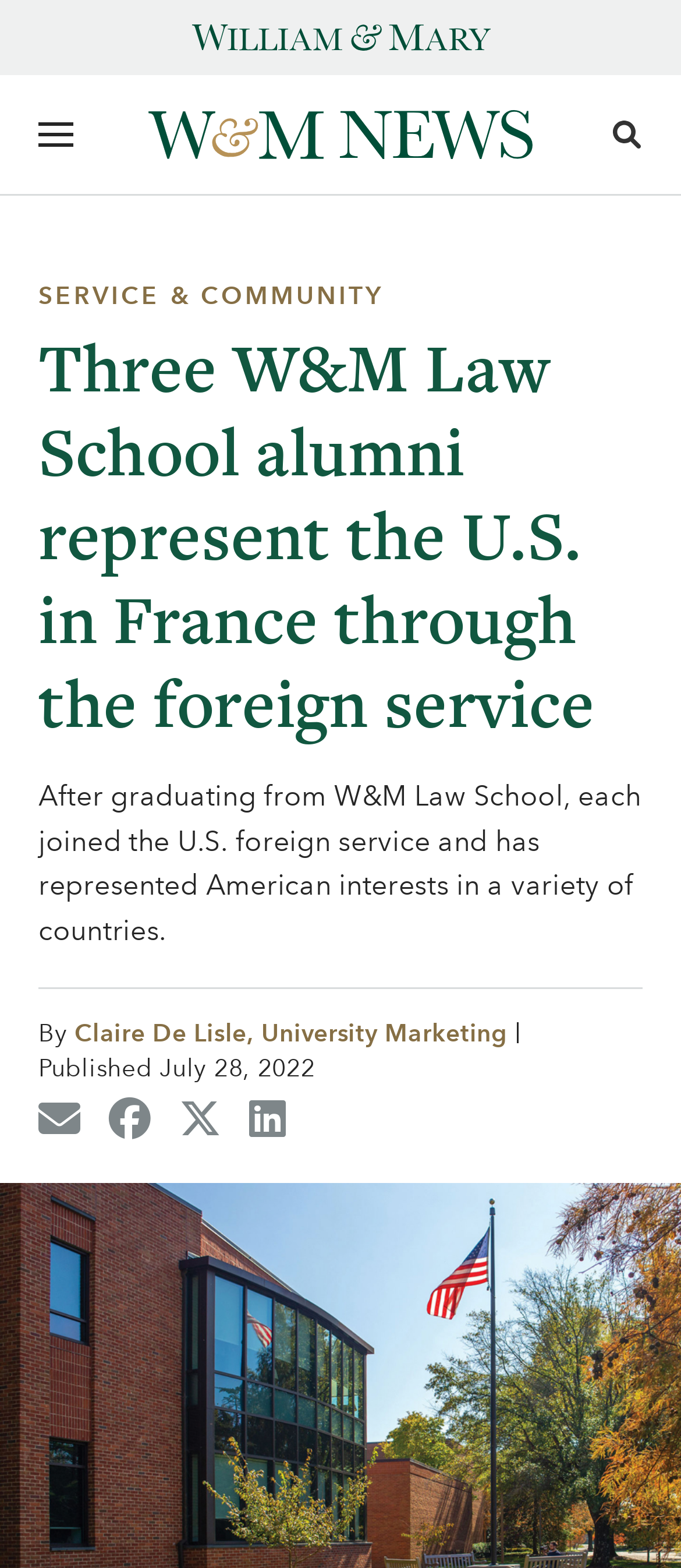Answer this question using a single word or a brief phrase:
What is the author of the article?

Claire De Lisle